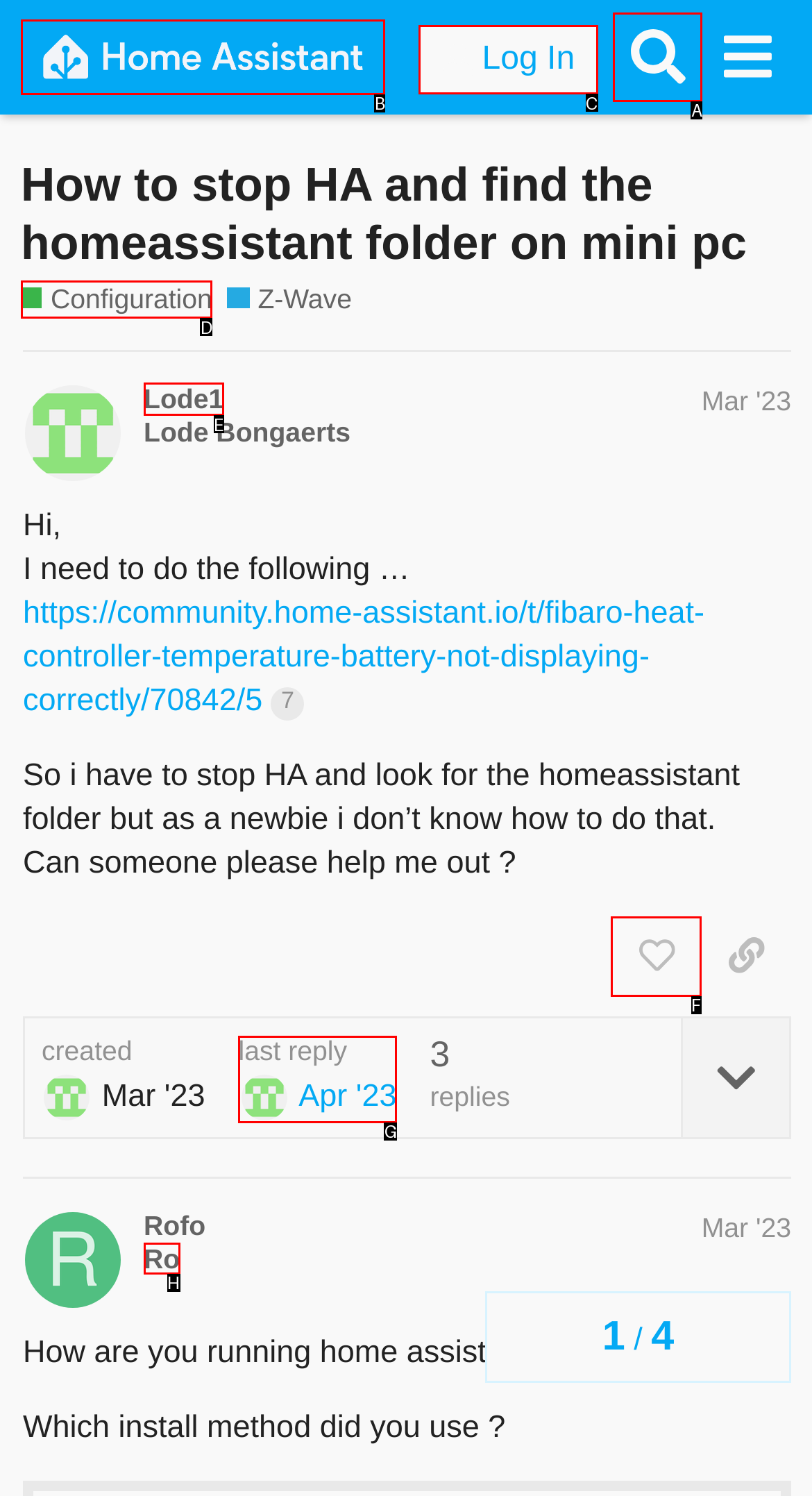Identify the correct UI element to click for this instruction: Log in to the Home Assistant Community
Respond with the appropriate option's letter from the provided choices directly.

C